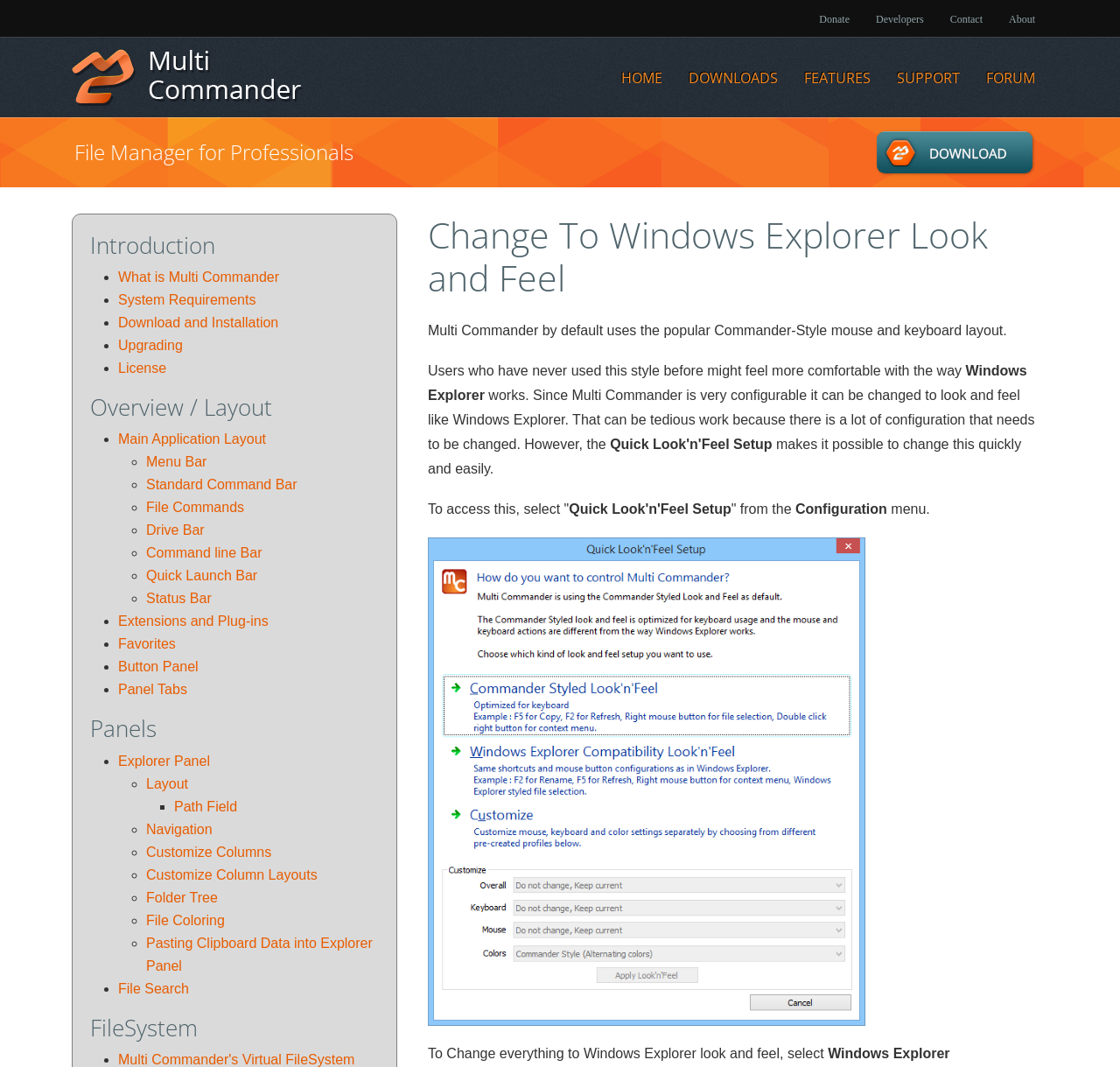Identify the bounding box for the described UI element: "Forum".

[0.869, 0.055, 0.936, 0.09]